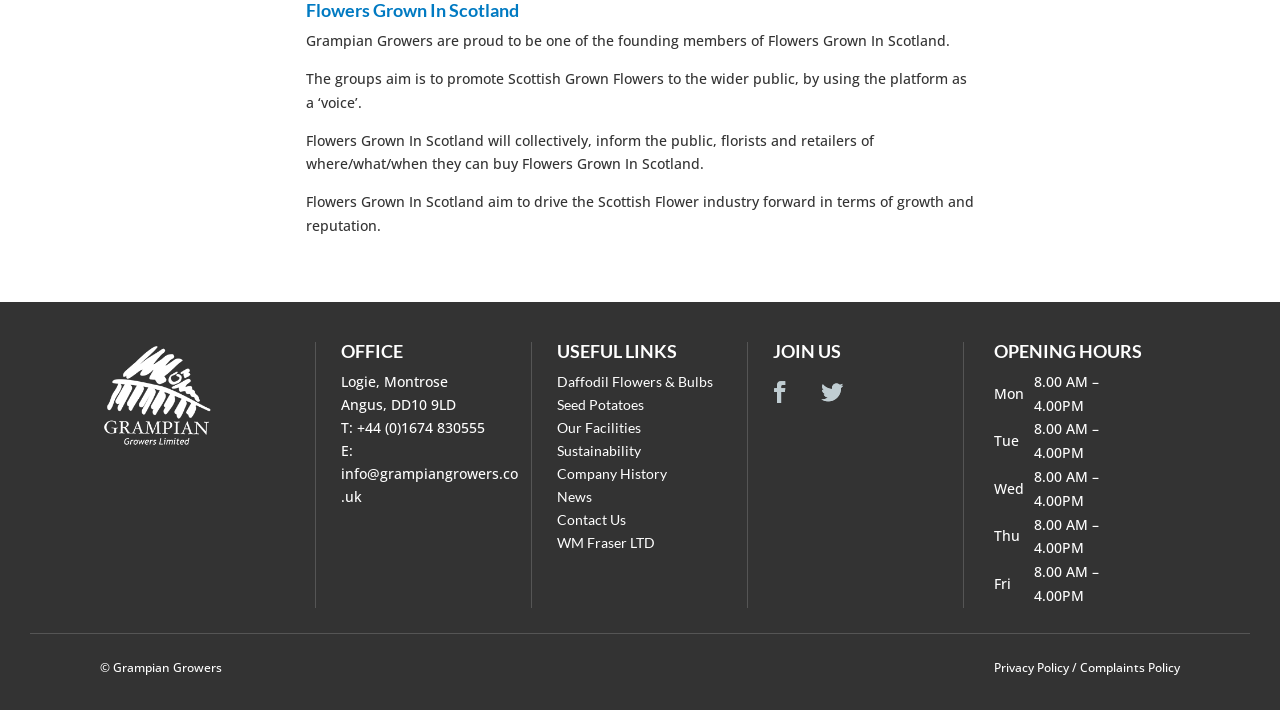Pinpoint the bounding box coordinates of the clickable element to carry out the following instruction: "View the 'OFFICE' address."

[0.266, 0.481, 0.407, 0.521]